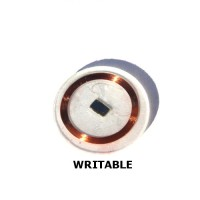What is the purpose of the copper coil?
Use the information from the image to give a detailed answer to the question.

The caption explains that the copper coil around the edge of the tag is characteristic of RFID technology, allowing for efficient signal transmission, which is essential for the tag's functionality.